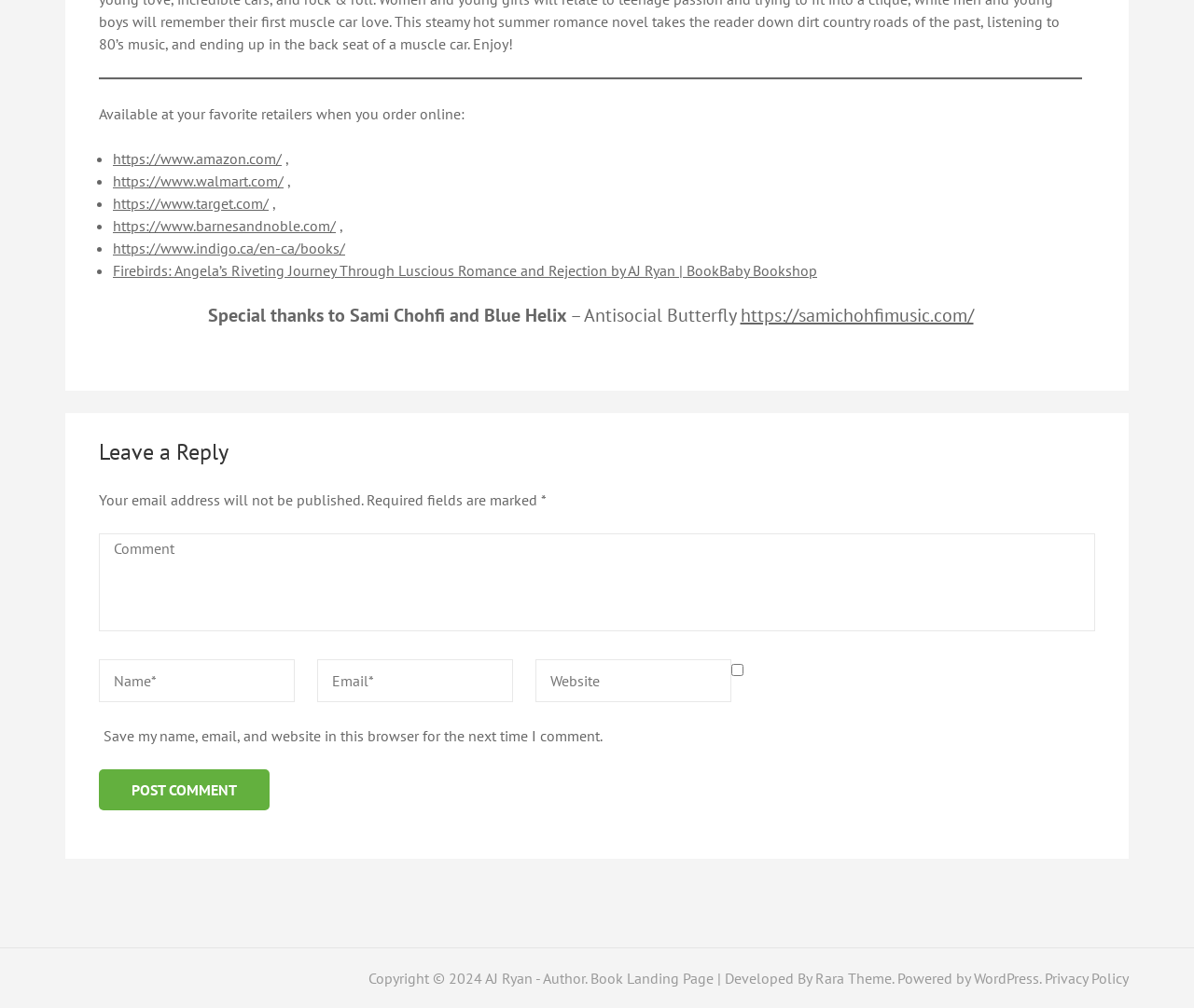What is the purpose of the comment section?
Can you offer a detailed and complete answer to this question?

The comment section is designed to allow users to leave a reply or comment on the webpage. It includes fields for name, email, website, and comment, as well as a checkbox to save the user's information for future comments.